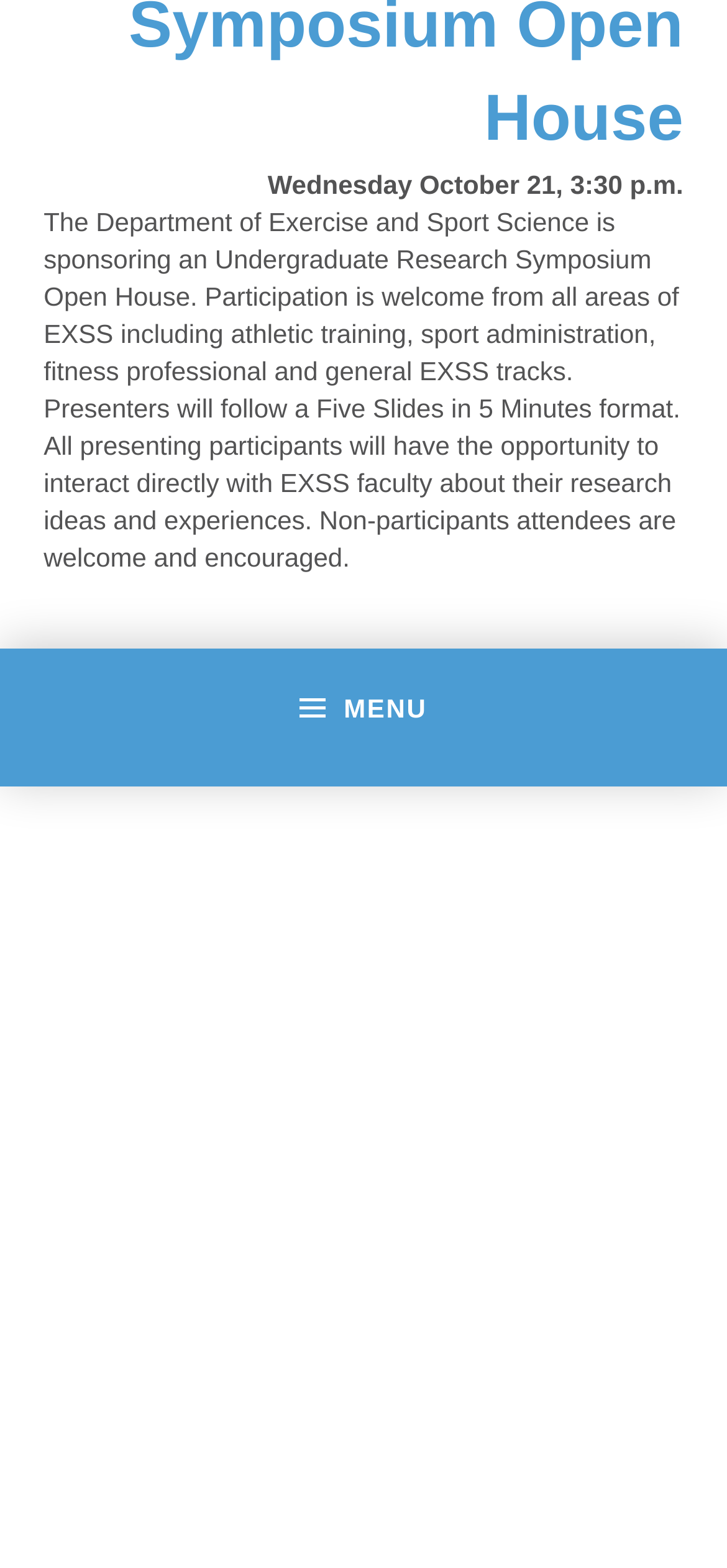Find the bounding box coordinates for the UI element whose description is: "alt="… on Instagram"". The coordinates should be four float numbers between 0 and 1, in the format [left, top, right, bottom].

[0.442, 0.668, 0.558, 0.684]